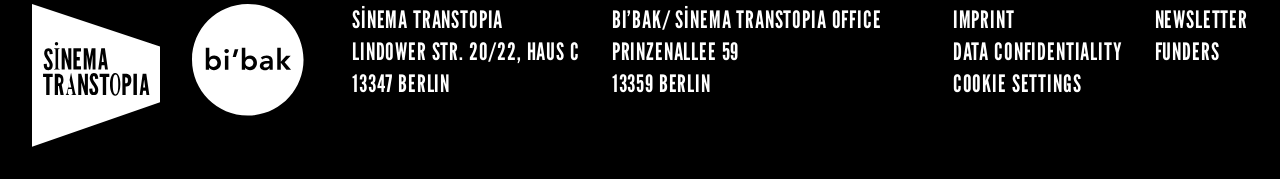Find the bounding box coordinates for the HTML element specified by: "Newsletter".

[0.902, 0.022, 0.975, 0.201]